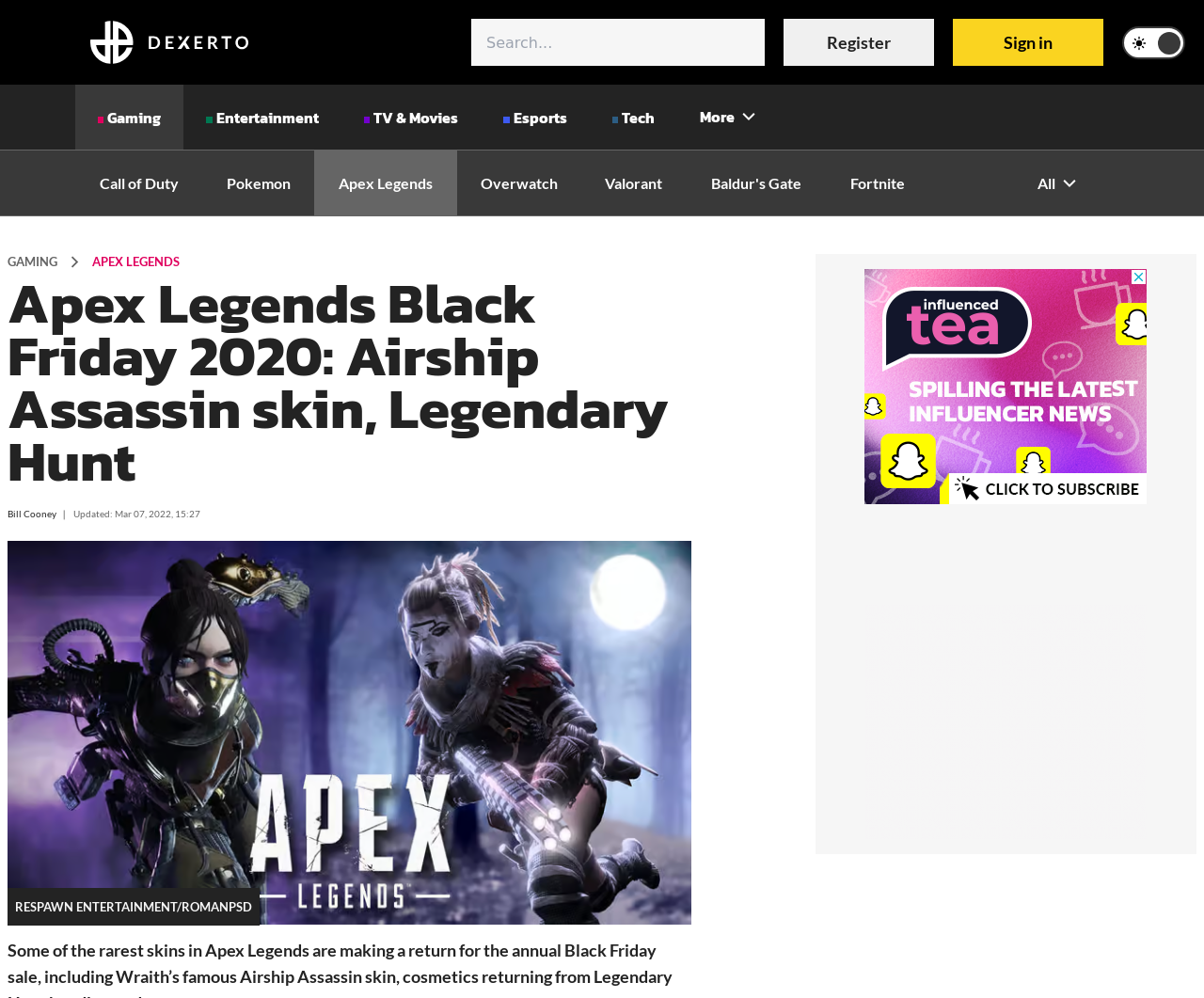What is the text of the button located at the bottom right corner of the webpage?
Please answer the question as detailed as possible based on the image.

The button is located at the bottom right corner of the webpage, and it has a bounding box coordinate of [0.562, 0.085, 0.646, 0.149]. The text of the button is 'More', and it is a generic element.